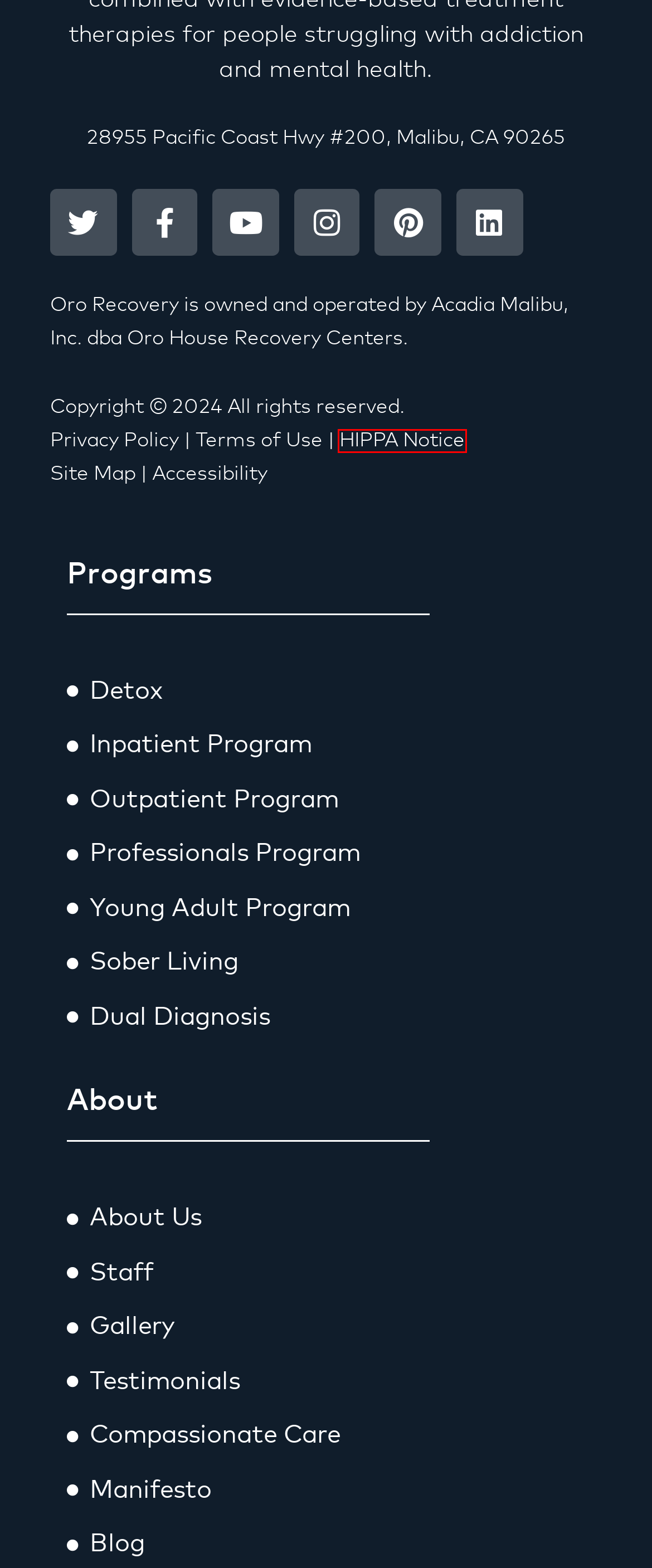Look at the screenshot of the webpage and find the element within the red bounding box. Choose the webpage description that best fits the new webpage that will appear after clicking the element. Here are the candidates:
A. Terms of Use - Oro House Recovery Centers
B. Privacy Policy - Oro House Recovery Centers
C. Treatment Program - Oro House Recovery Centers
D. HIPPA Notice Of Privacy Practices - Oro House Recovery Centers
E. Sitemap - Oro House Recovery Centers
F. Compassionate Care Model of Treatment - Oro House Recovery Centers
G. Blog - Oro House Recovery Centers
H. Inpatient Rehab Treatment in Malibu and Los Angeles - Oro House Recovery Centers

D